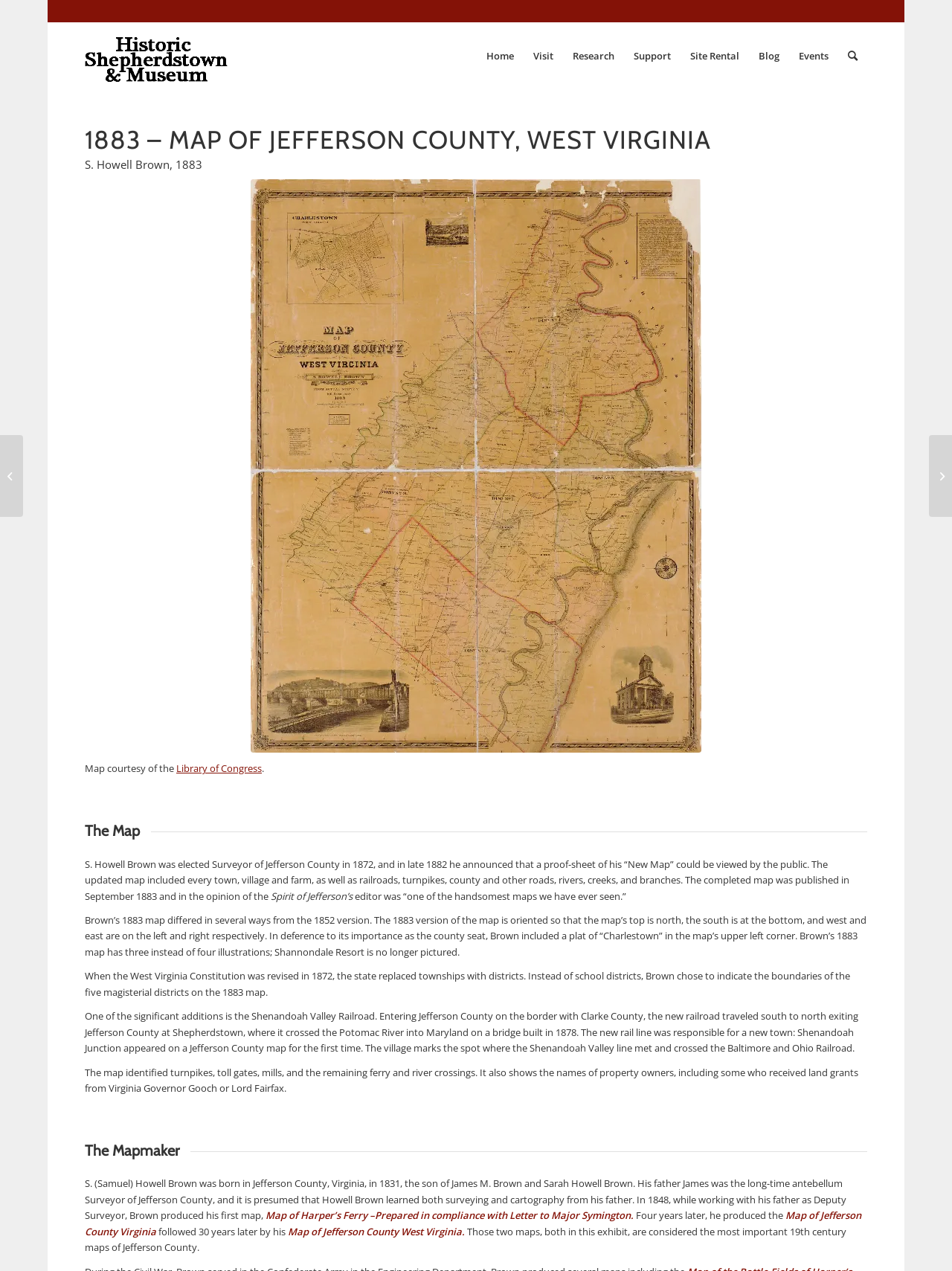Provide the text content of the webpage's main heading.

1883 – MAP OF JEFFERSON COUNTY, WEST VIRGINIA